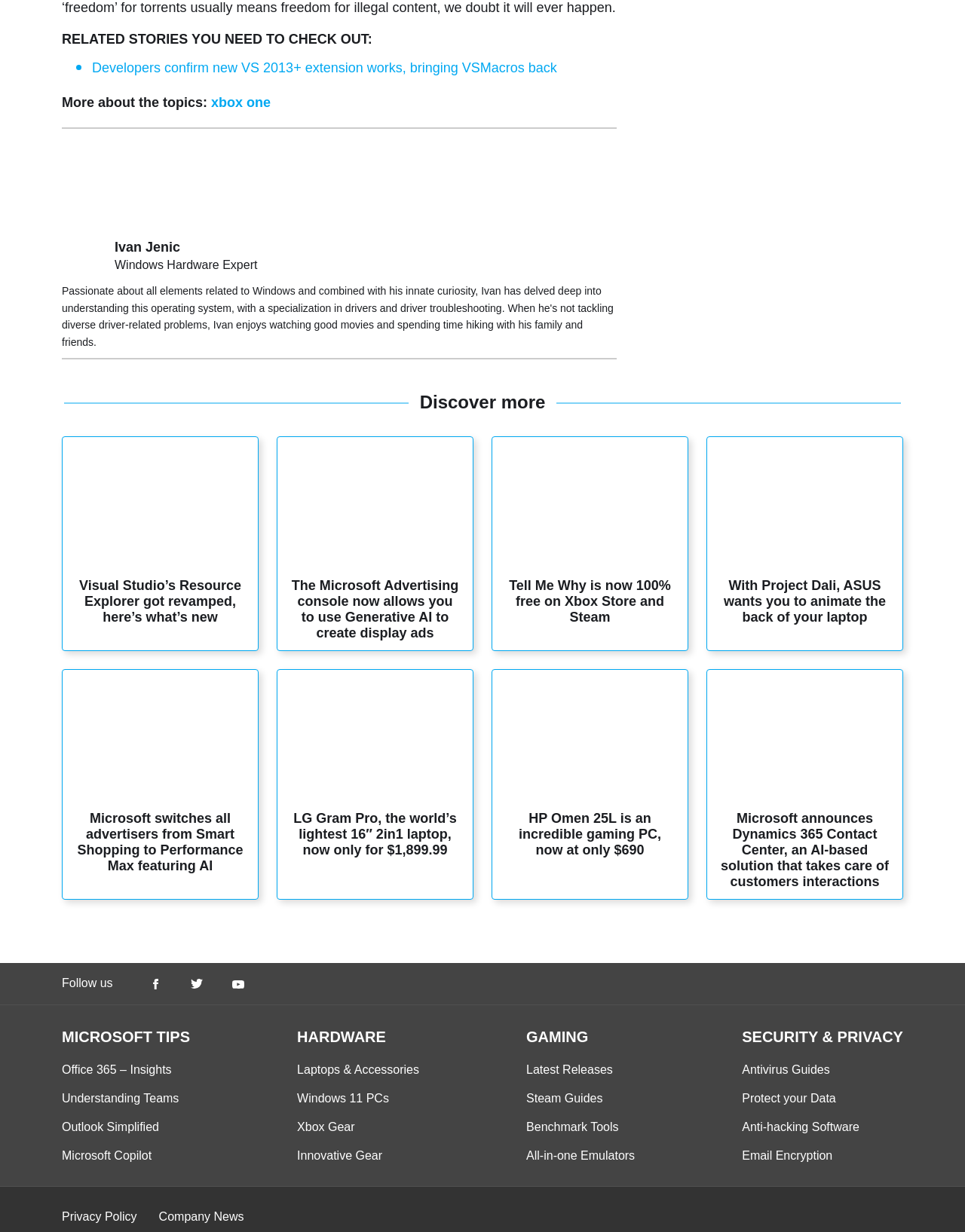Respond to the following query with just one word or a short phrase: 
What is the name of the expert in the 'Shield Windows Hardware' section?

Ivan Jenic